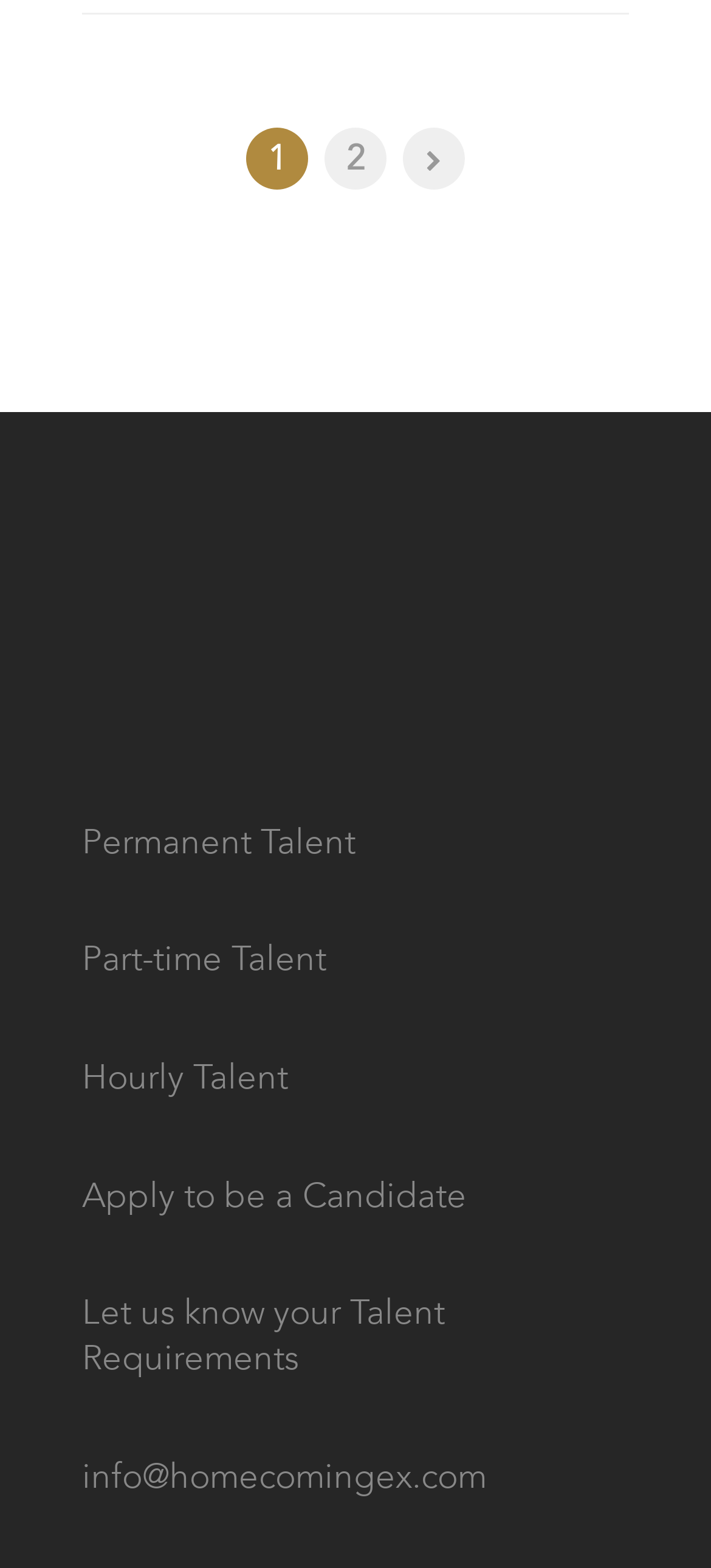Please determine the bounding box coordinates of the element's region to click for the following instruction: "Explore Part-time Talent".

[0.115, 0.597, 0.459, 0.627]